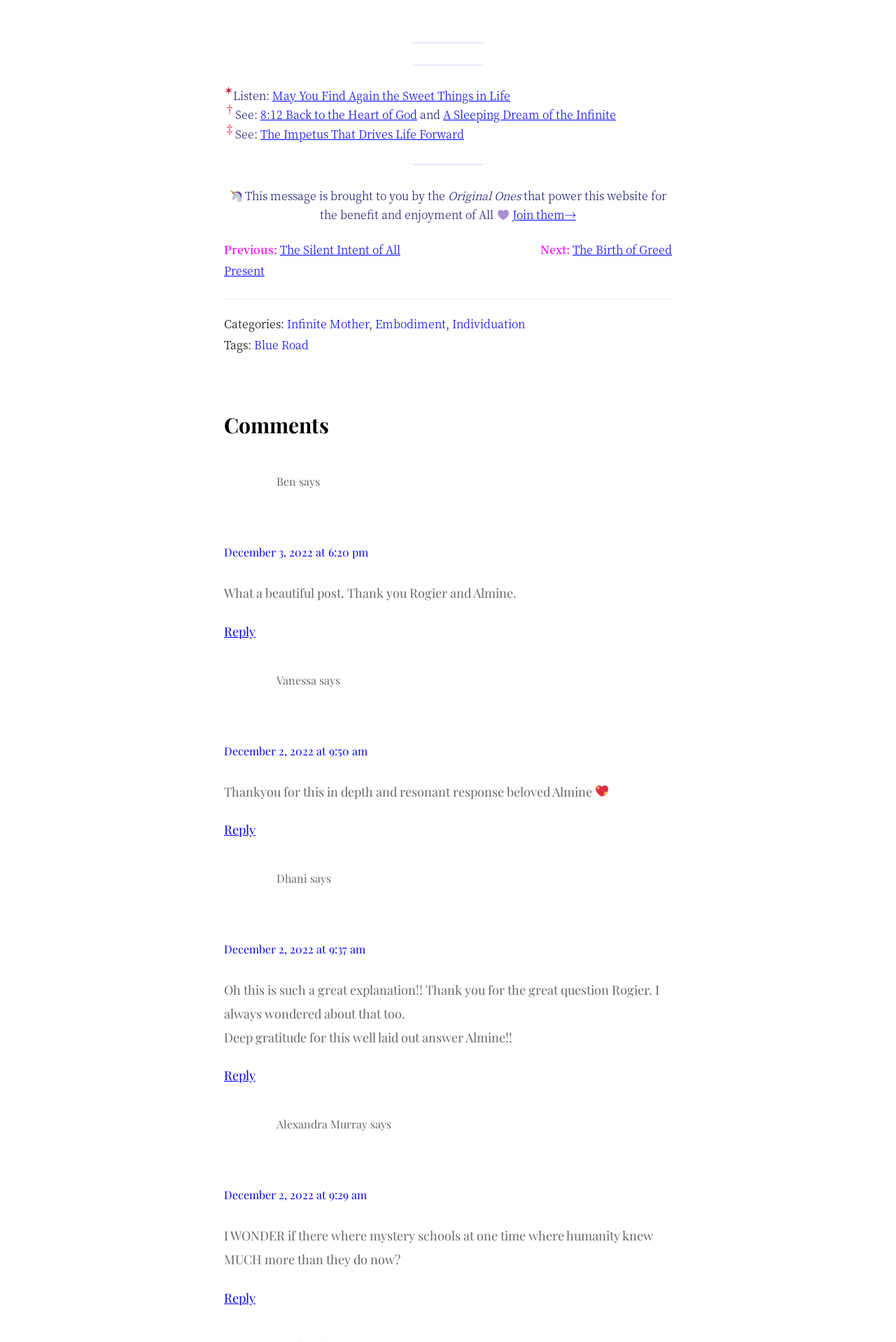Determine the bounding box coordinates of the section to be clicked to follow the instruction: "Click on the link 'May You Find Again the Sweet Things in Life'". The coordinates should be given as four float numbers between 0 and 1, formatted as [left, top, right, bottom].

[0.304, 0.065, 0.57, 0.077]